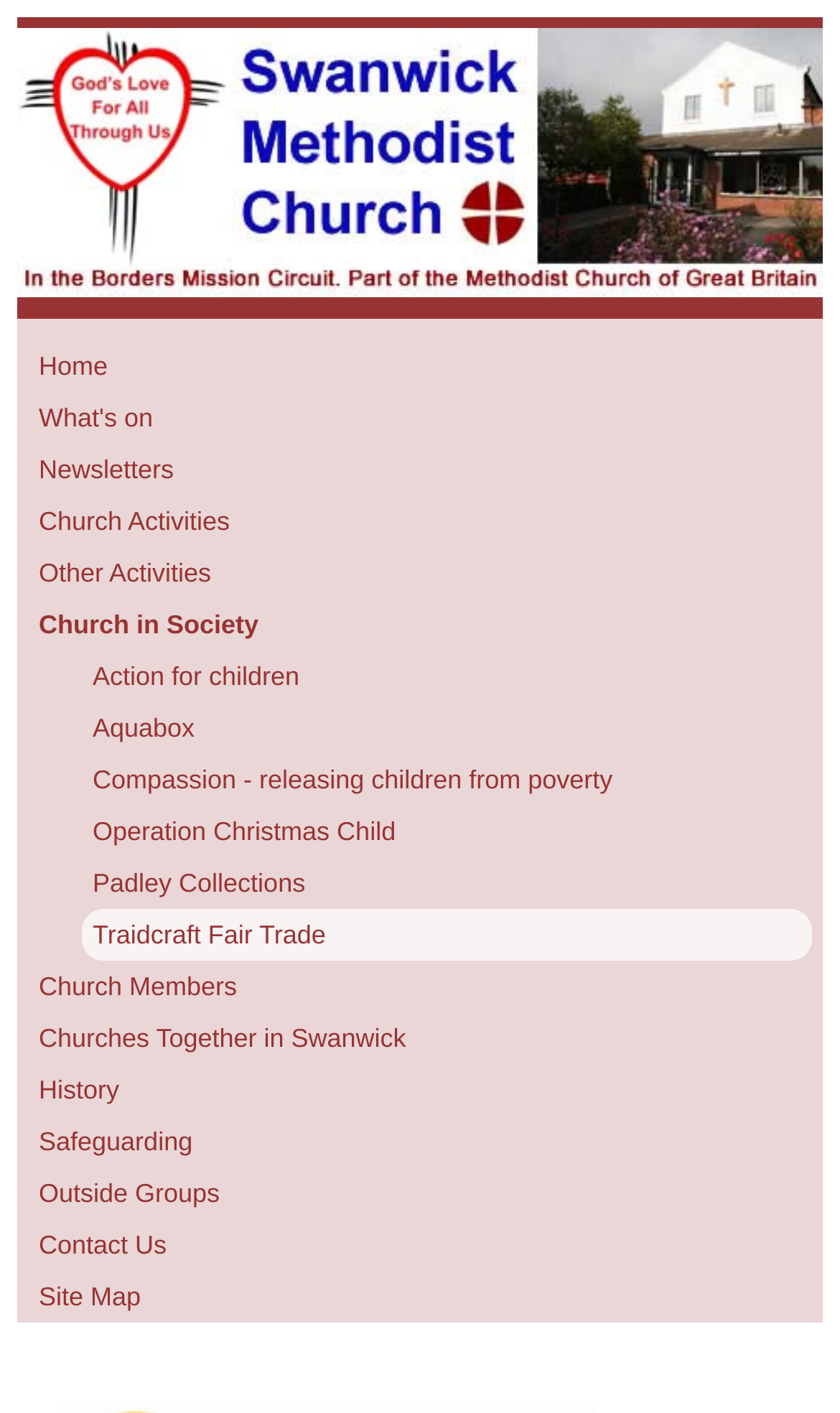Identify and provide the bounding box coordinates of the UI element described: "Home". The coordinates should be formatted as [left, top, right, bottom], with each number being a float between 0 and 1.

[0.033, 0.24, 0.967, 0.277]